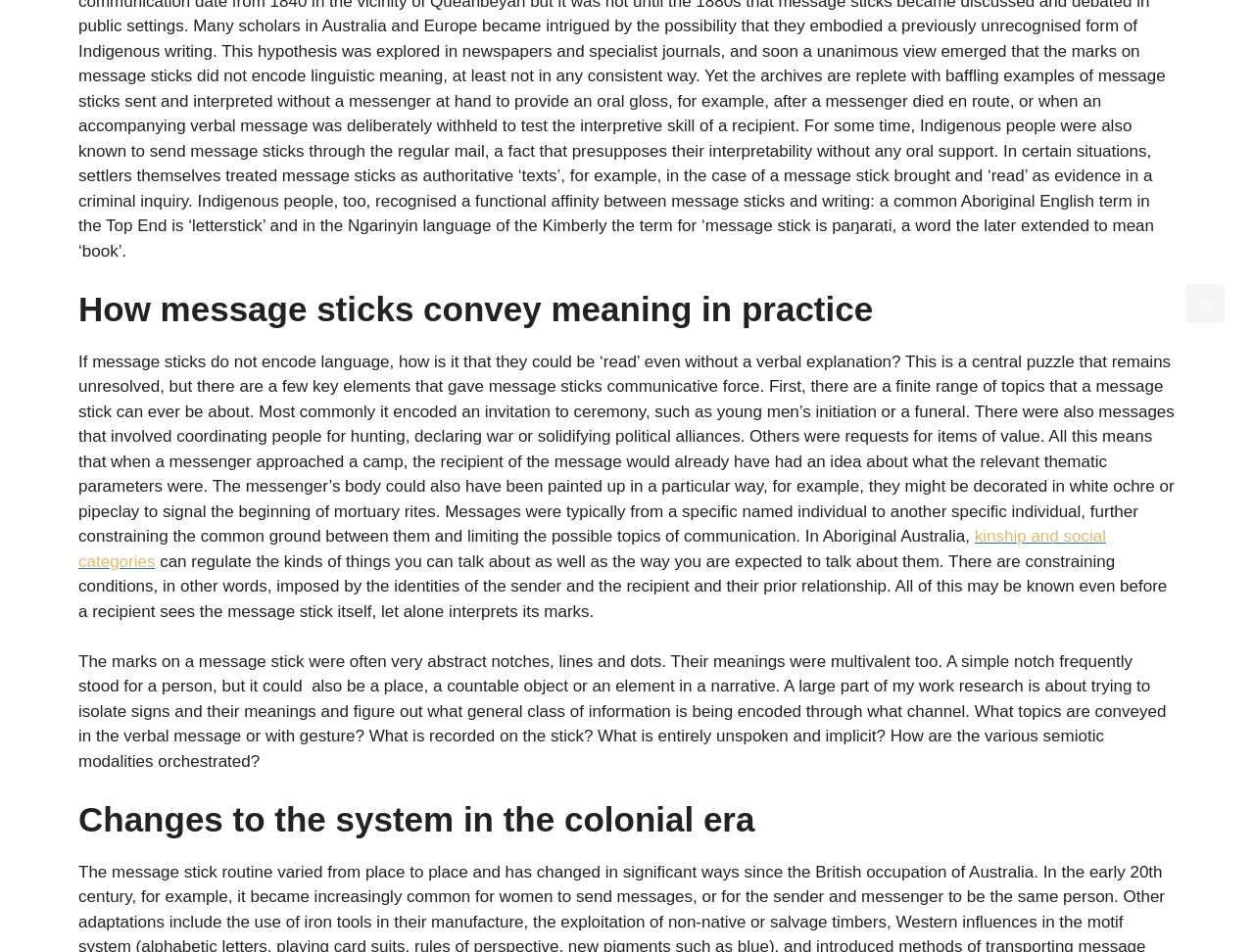Please provide a one-word or phrase answer to the question: 
What is the significance of the messenger's body paint?

To signal the topic of the message